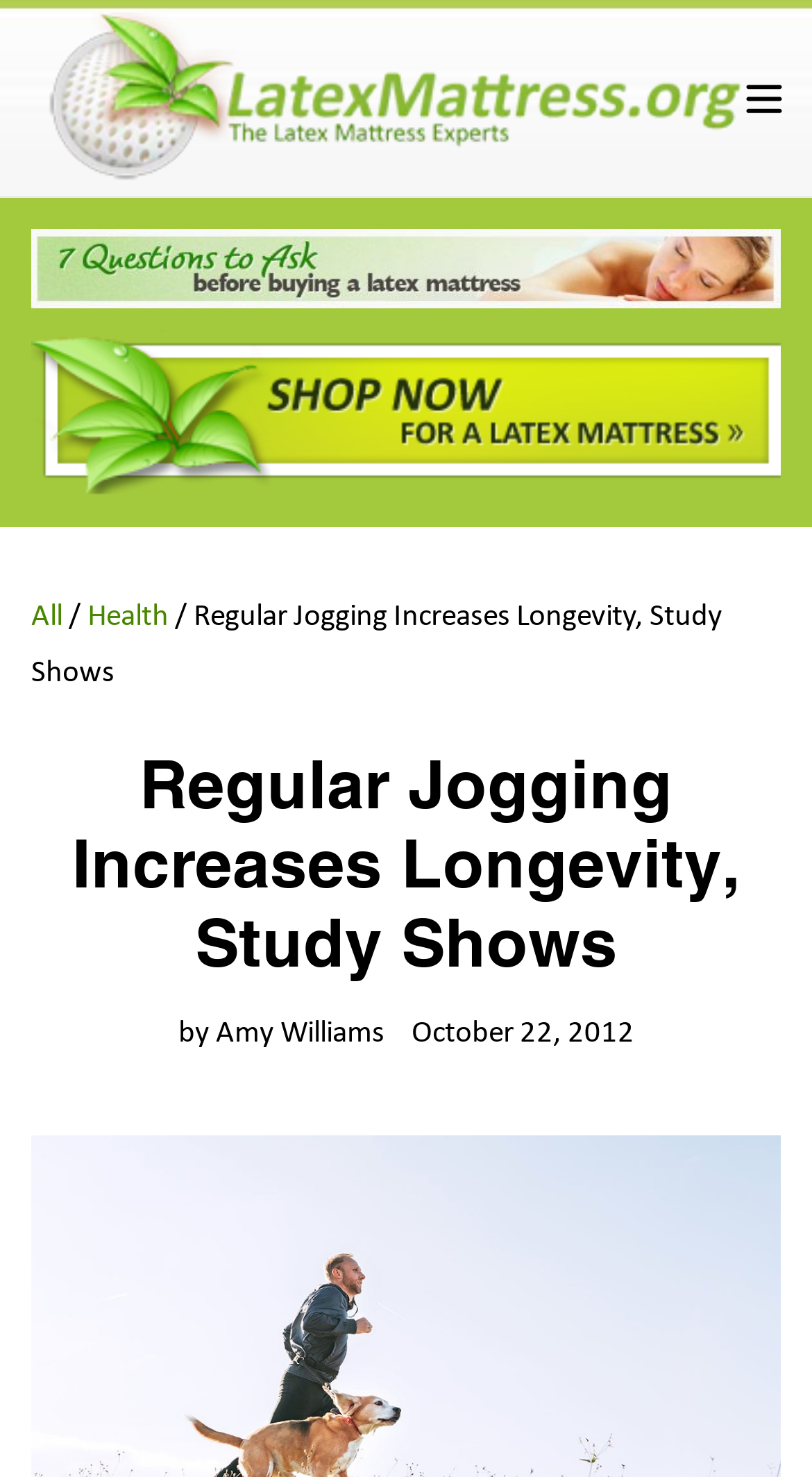From the screenshot, find the bounding box of the UI element matching this description: "alt="Latexmattressorg"". Supply the bounding box coordinates in the form [left, top, right, bottom], each a float between 0 and 1.

[0.056, 0.008, 0.915, 0.125]